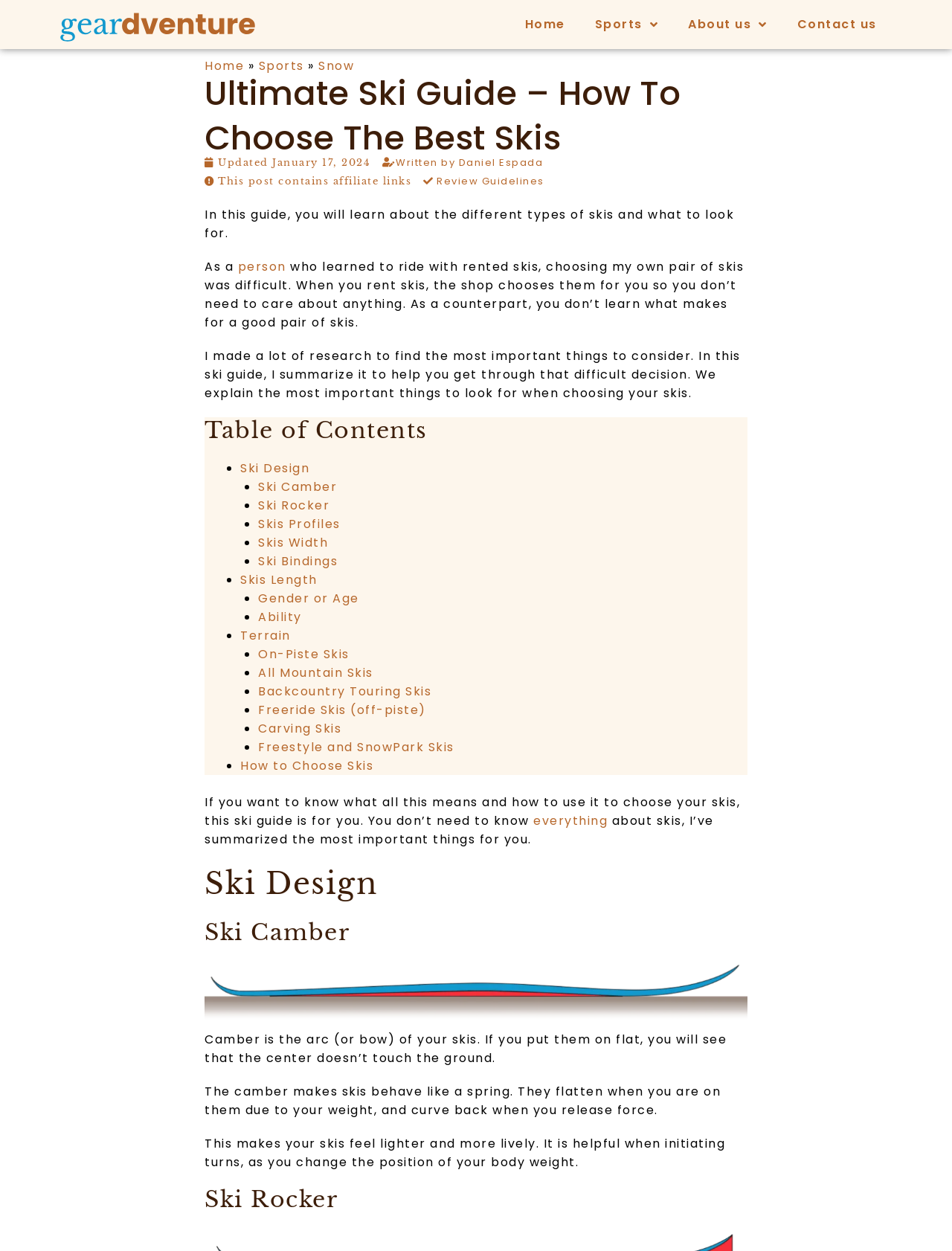Who wrote this ski guide?
Please give a detailed answer to the question using the information shown in the image.

The author of this ski guide is mentioned in the link 'Written by Daniel Espada' which is located below the main heading 'Ultimate Ski Guide – How To Choose The Best Skis'.